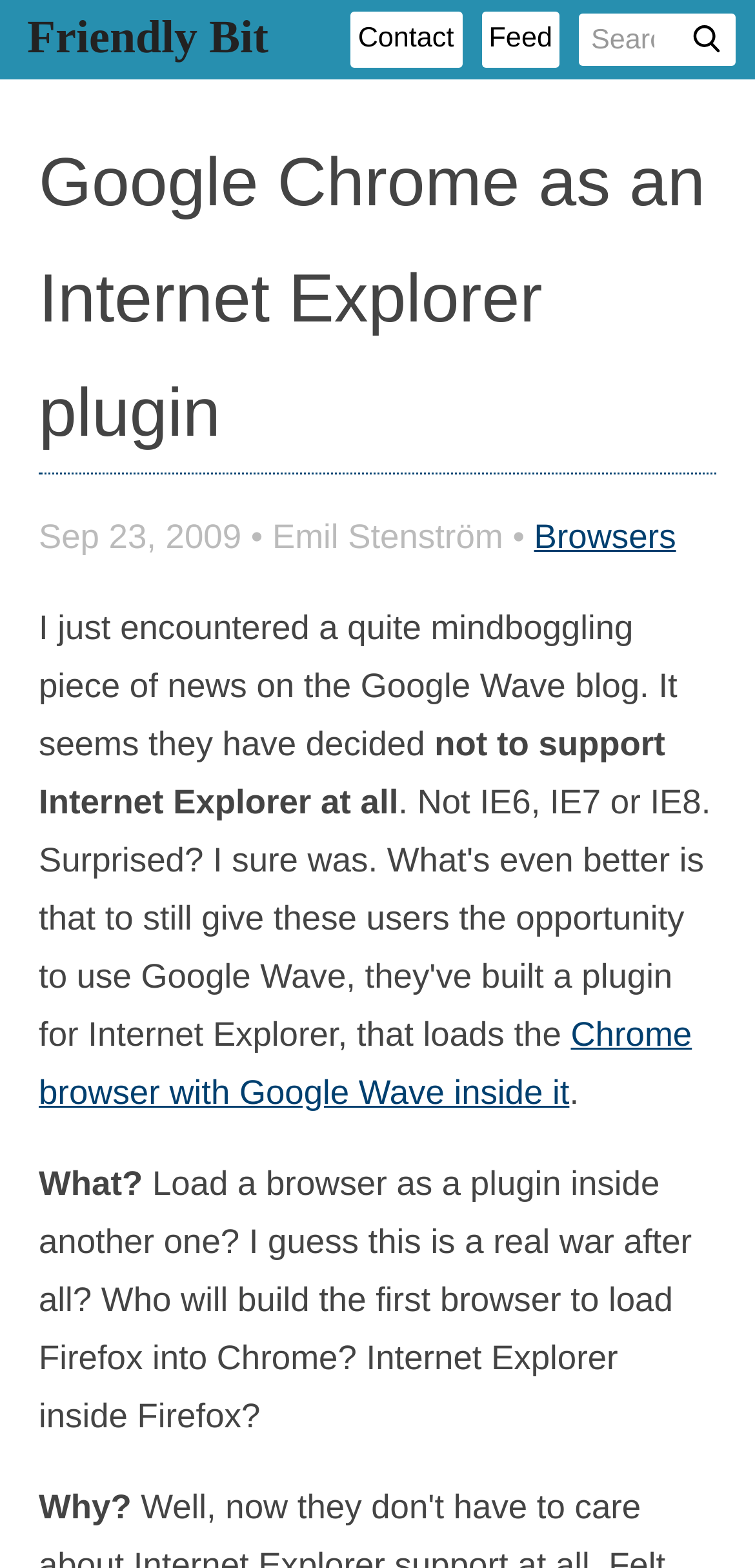Based on the image, give a detailed response to the question: What is the date of this blog post?

The date of this blog post is mentioned in the text as 'Sep 23, 2009', which is located below the title and above the main content of the blog post.